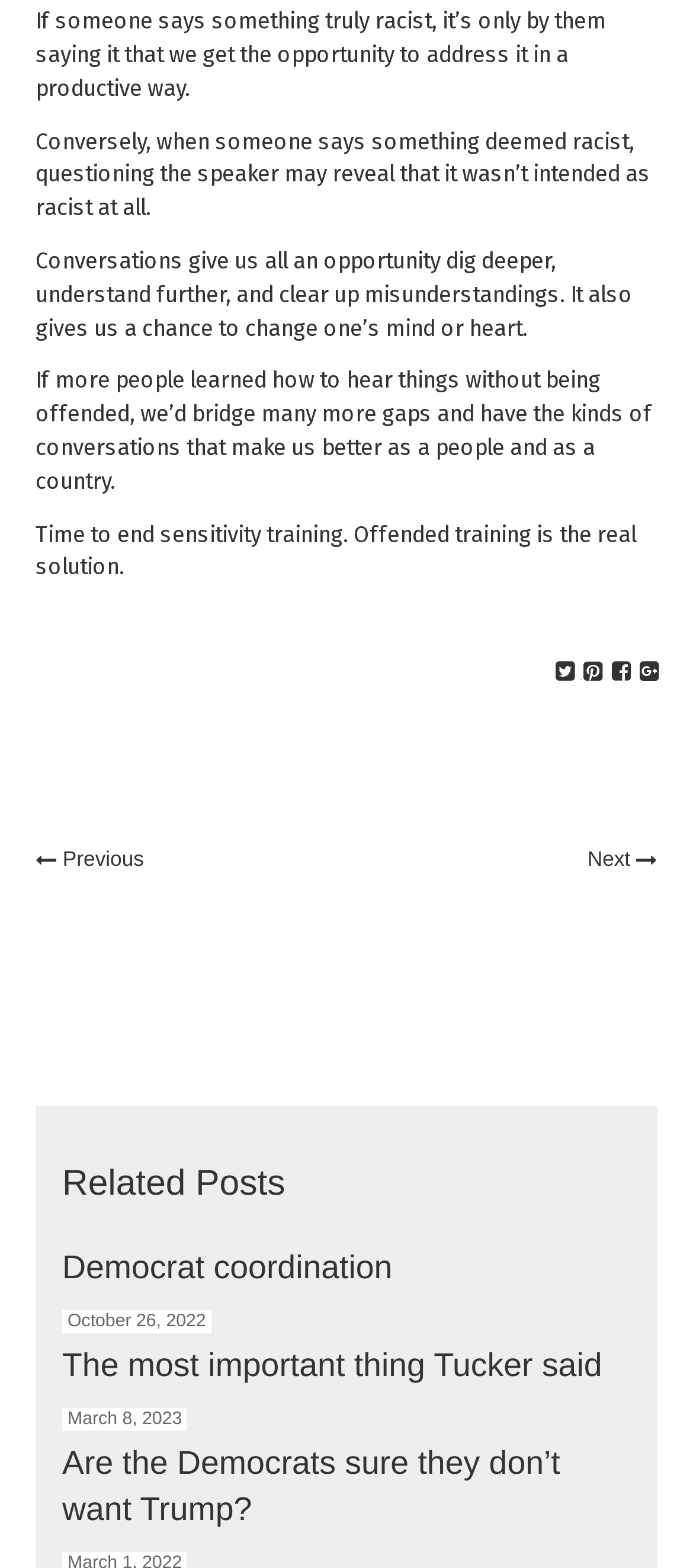Provide the bounding box coordinates of the HTML element described by the text: "Democrat coordination". The coordinates should be in the format [left, top, right, bottom] with values between 0 and 1.

[0.09, 0.796, 0.566, 0.82]